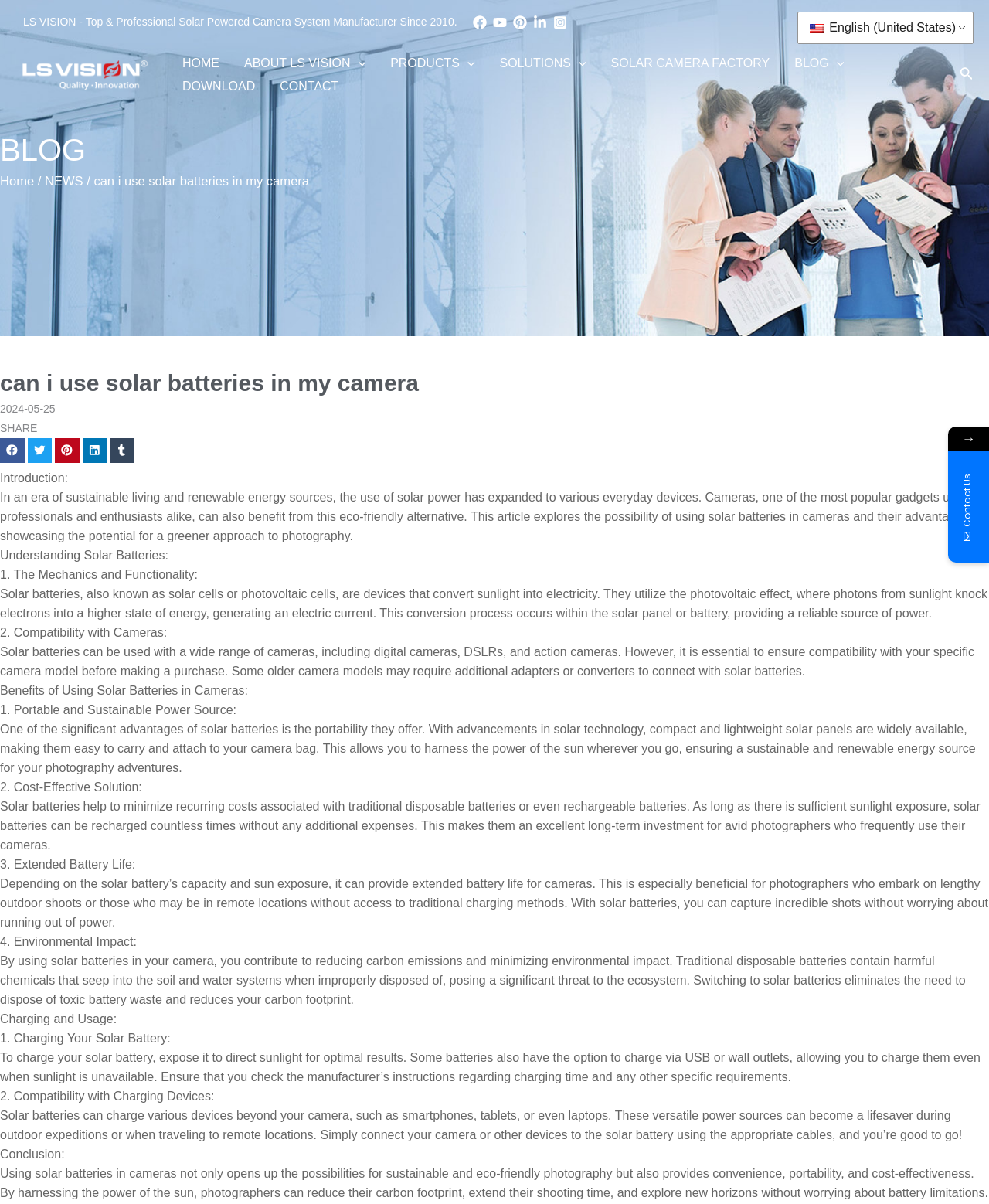Please identify the bounding box coordinates of where to click in order to follow the instruction: "Click on the CONTACT link".

[0.27, 0.062, 0.355, 0.082]